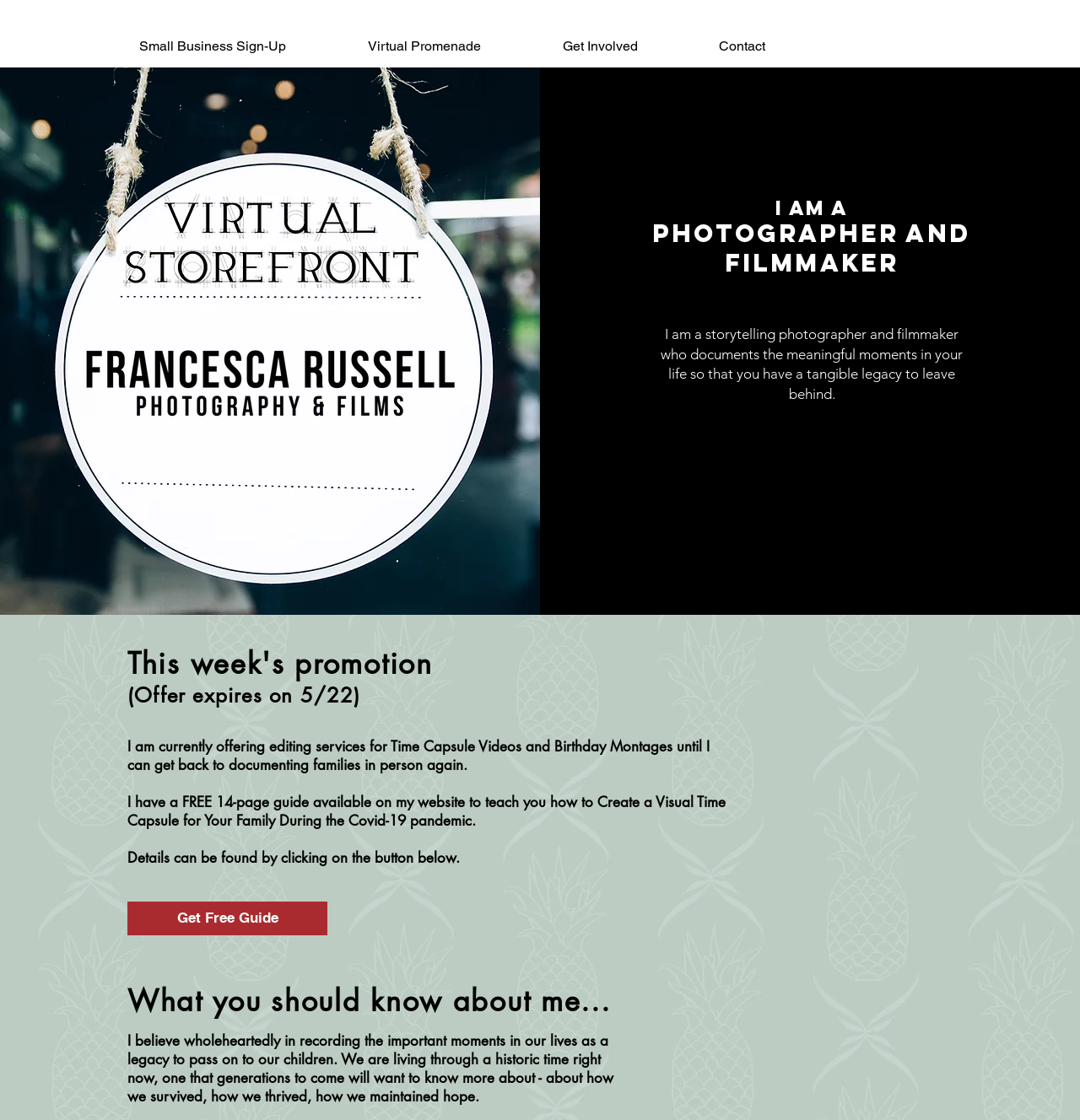What is the current offer available on the website?
Refer to the screenshot and answer in one word or phrase.

Editing services for Time Capsule Videos and Birthday Montages